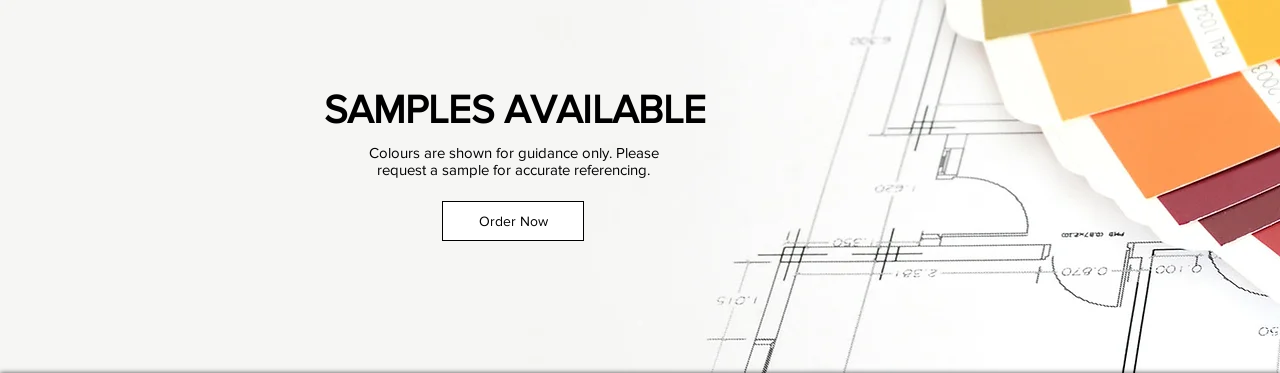Describe every important feature and element in the image comprehensively.

This image highlights the availability of color samples, prominently featuring the caption "SAMPLES AVAILABLE." It emphasizes that the displayed colors are for guidance only and encourages viewers to request an actual sample for precise referencing. The background showcases a blueprint, enhancing the informational context regarding design and architecture. A call-to-action button labeled "Order Now" invites users to take the next step in obtaining the samples, reinforcing the practical application of the showcased colors in real-world projects.